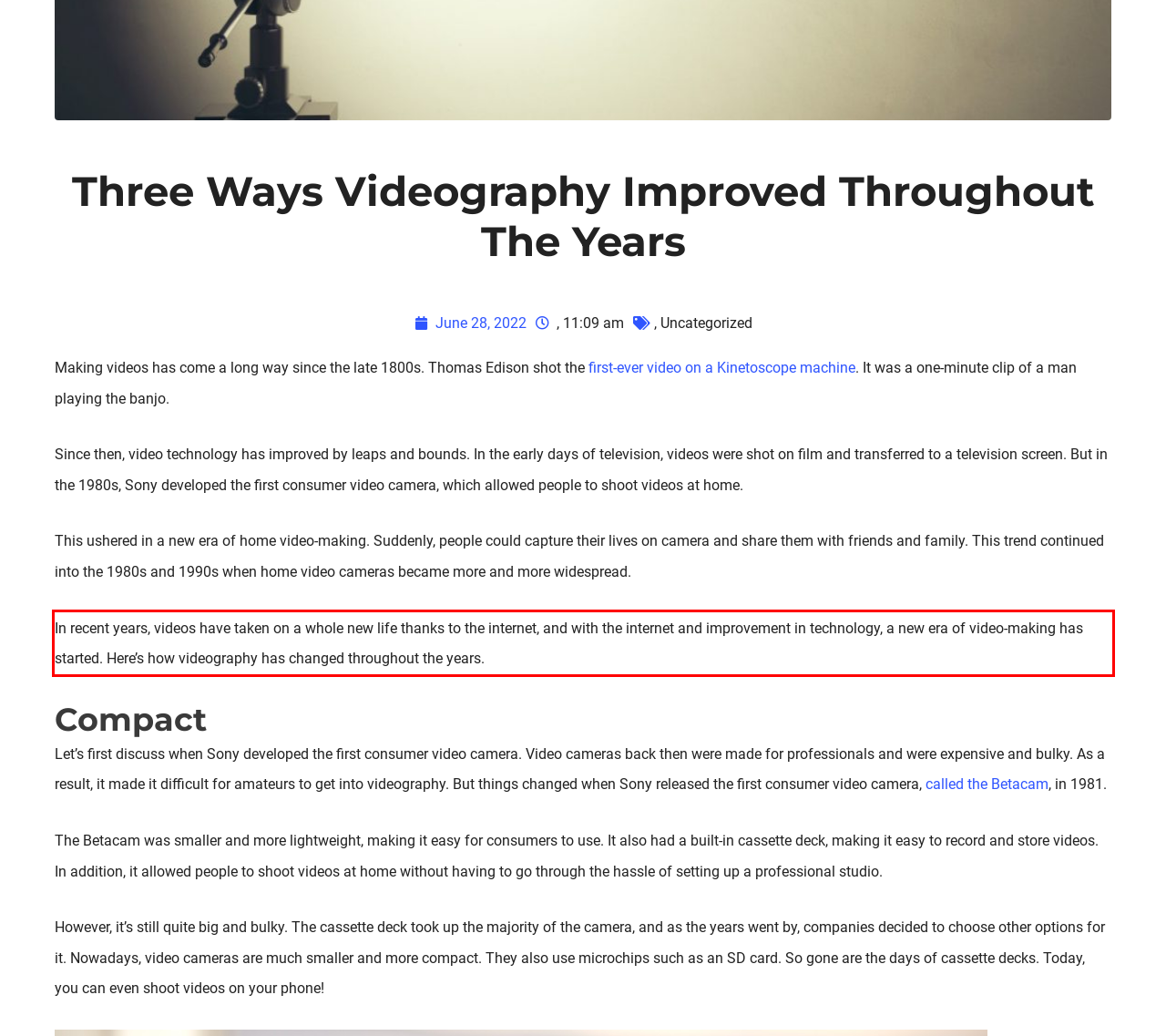Given a webpage screenshot, locate the red bounding box and extract the text content found inside it.

In recent years, videos have taken on a whole new life thanks to the internet, and with the internet and improvement in technology, a new era of video-making has started. Here’s how videography has changed throughout the years.